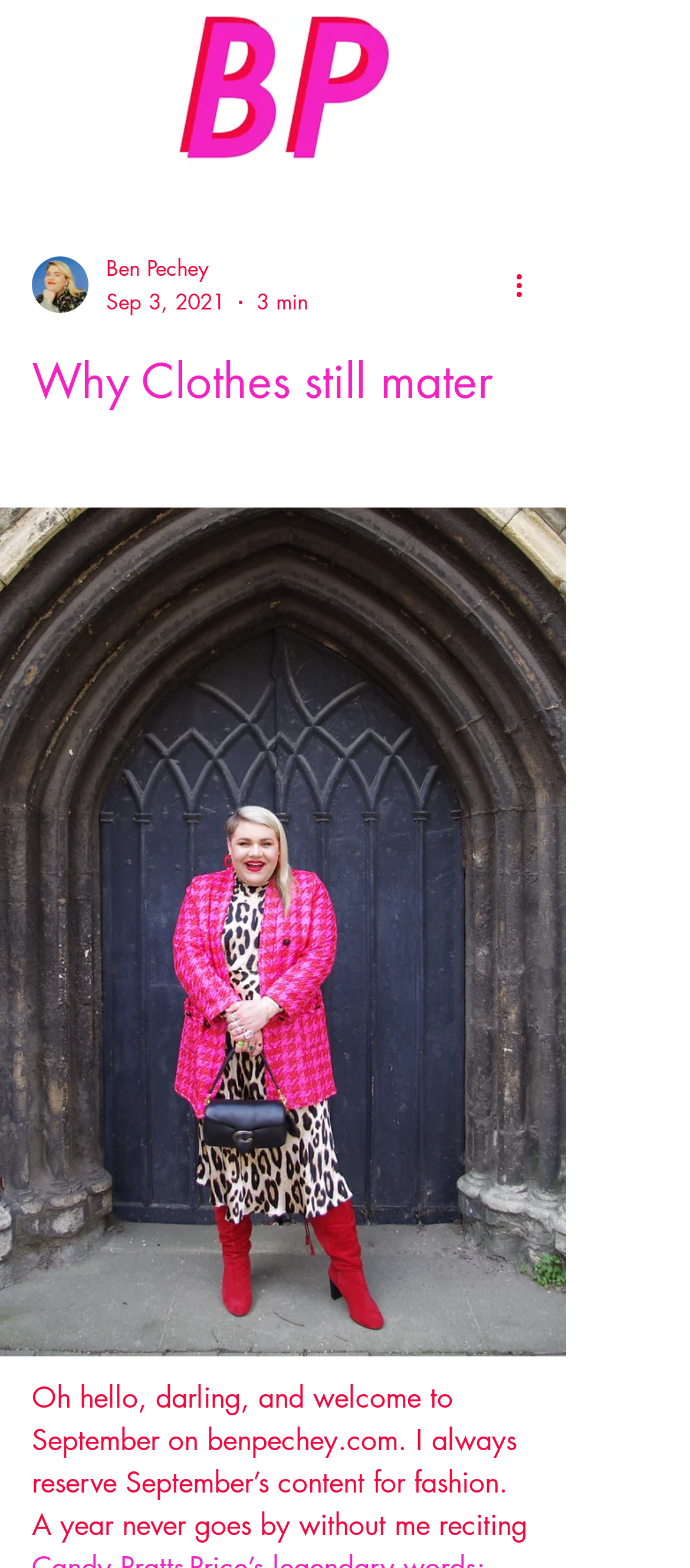What is the author's name?
Look at the screenshot and respond with one word or a short phrase.

Ben Pechey